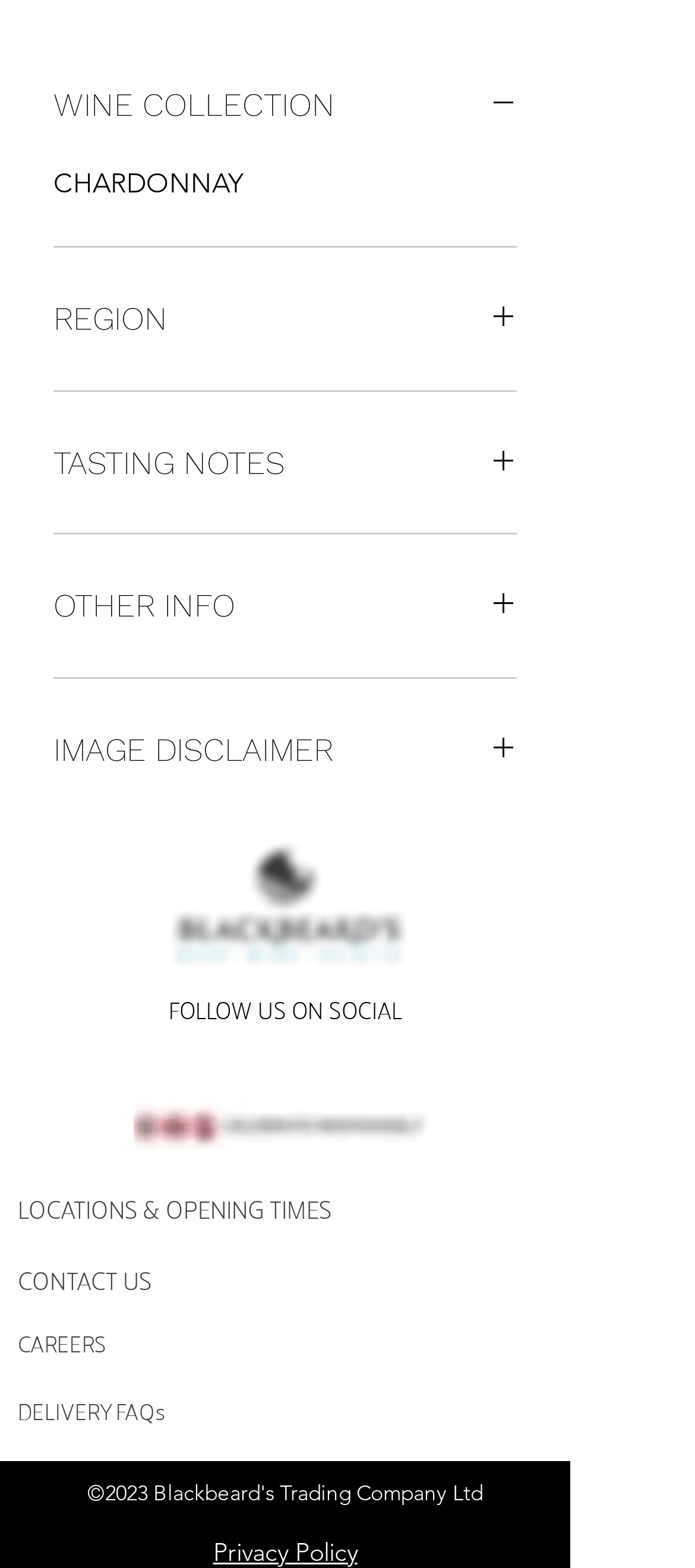How many social media links are there?
Using the visual information, reply with a single word or short phrase.

2